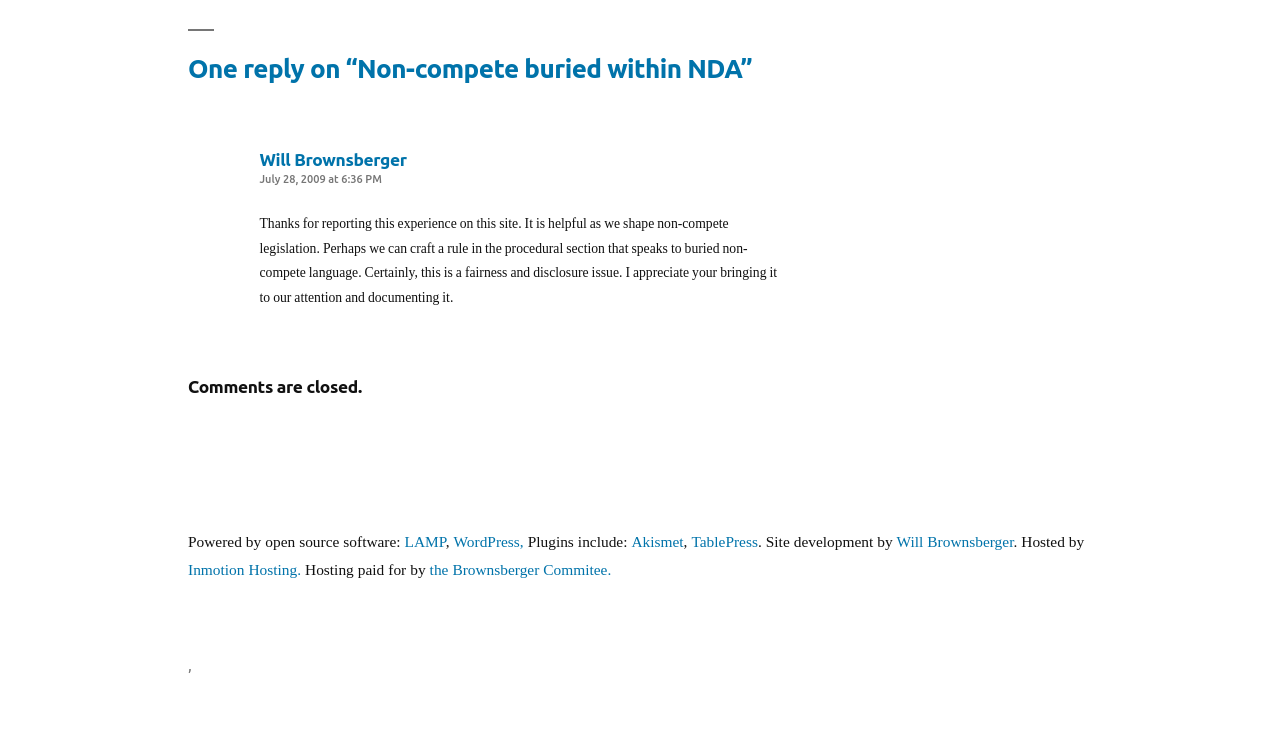Who wrote the comment?
Please respond to the question thoroughly and include all relevant details.

The comment is written by Will Brownsberger, as indicated by the link 'Will Brownsberger says:' in the article section.